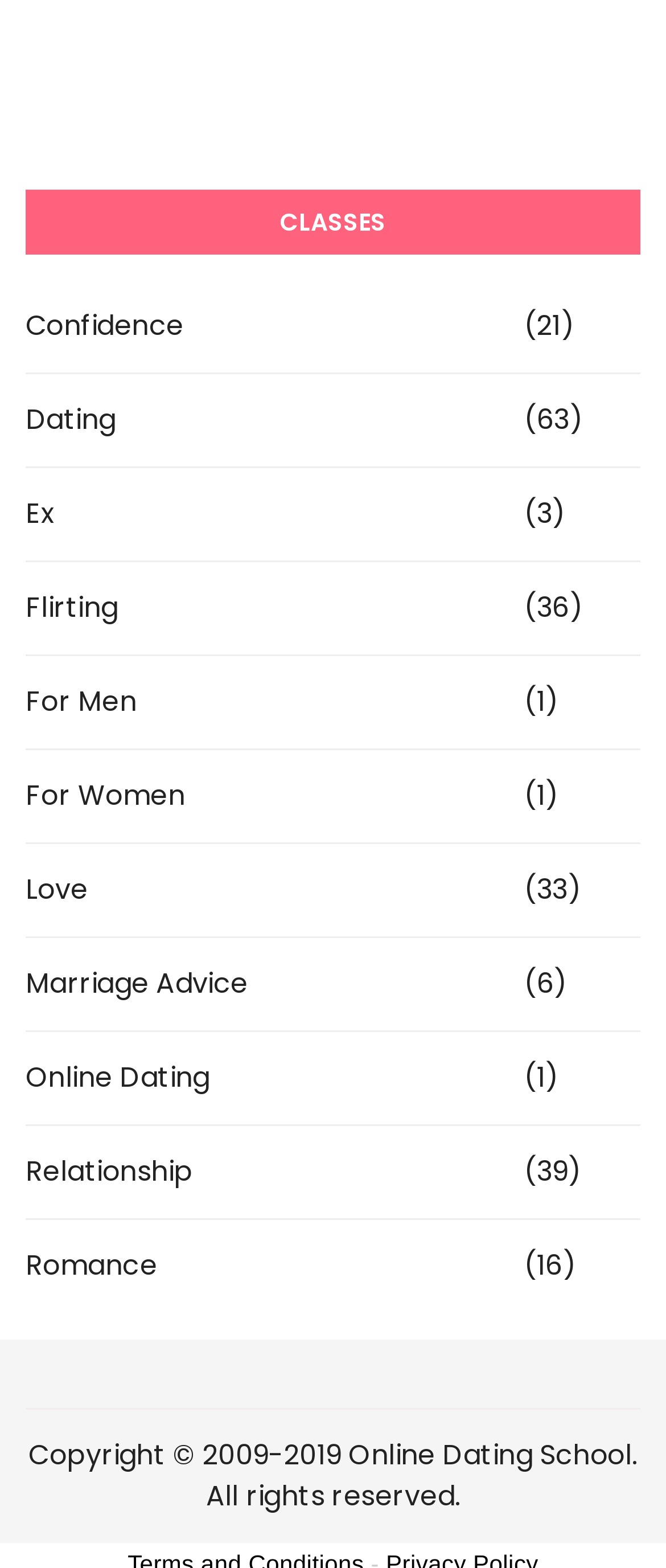Please identify the bounding box coordinates of the region to click in order to complete the task: "Go to Privacy page". The coordinates must be four float numbers between 0 and 1, specified as [left, top, right, bottom].

None